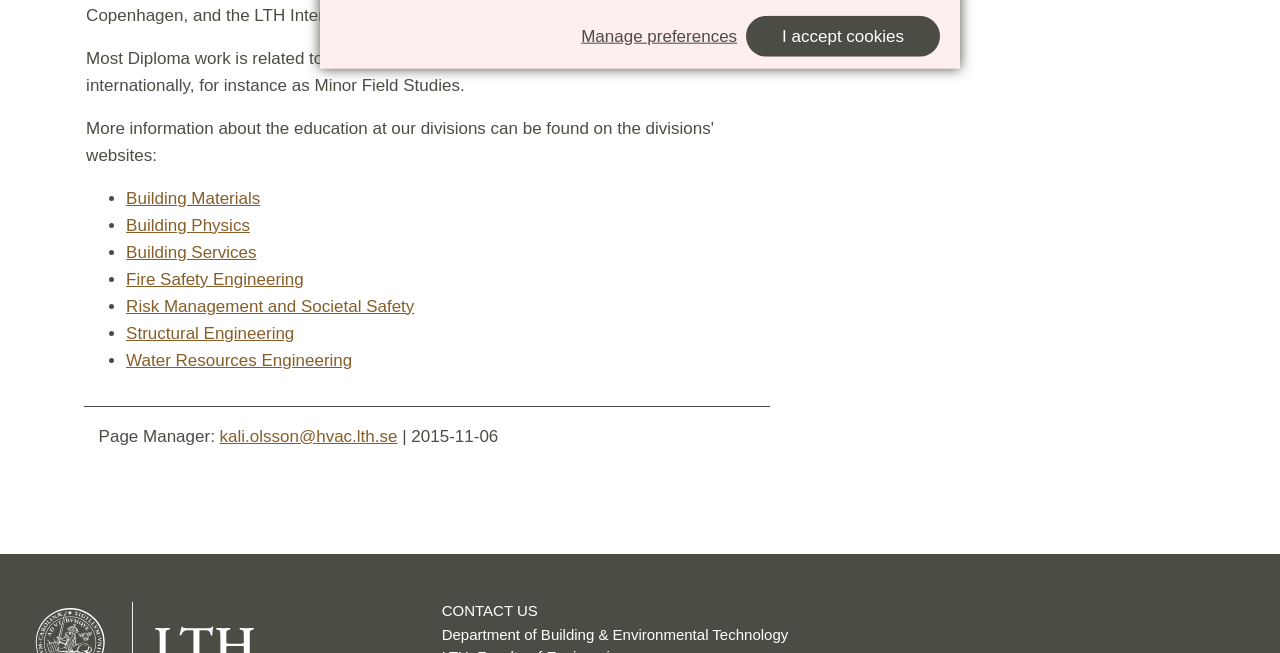Find the bounding box coordinates of the UI element according to this description: "kali.olsson@hvac.lth.se".

[0.172, 0.654, 0.311, 0.683]